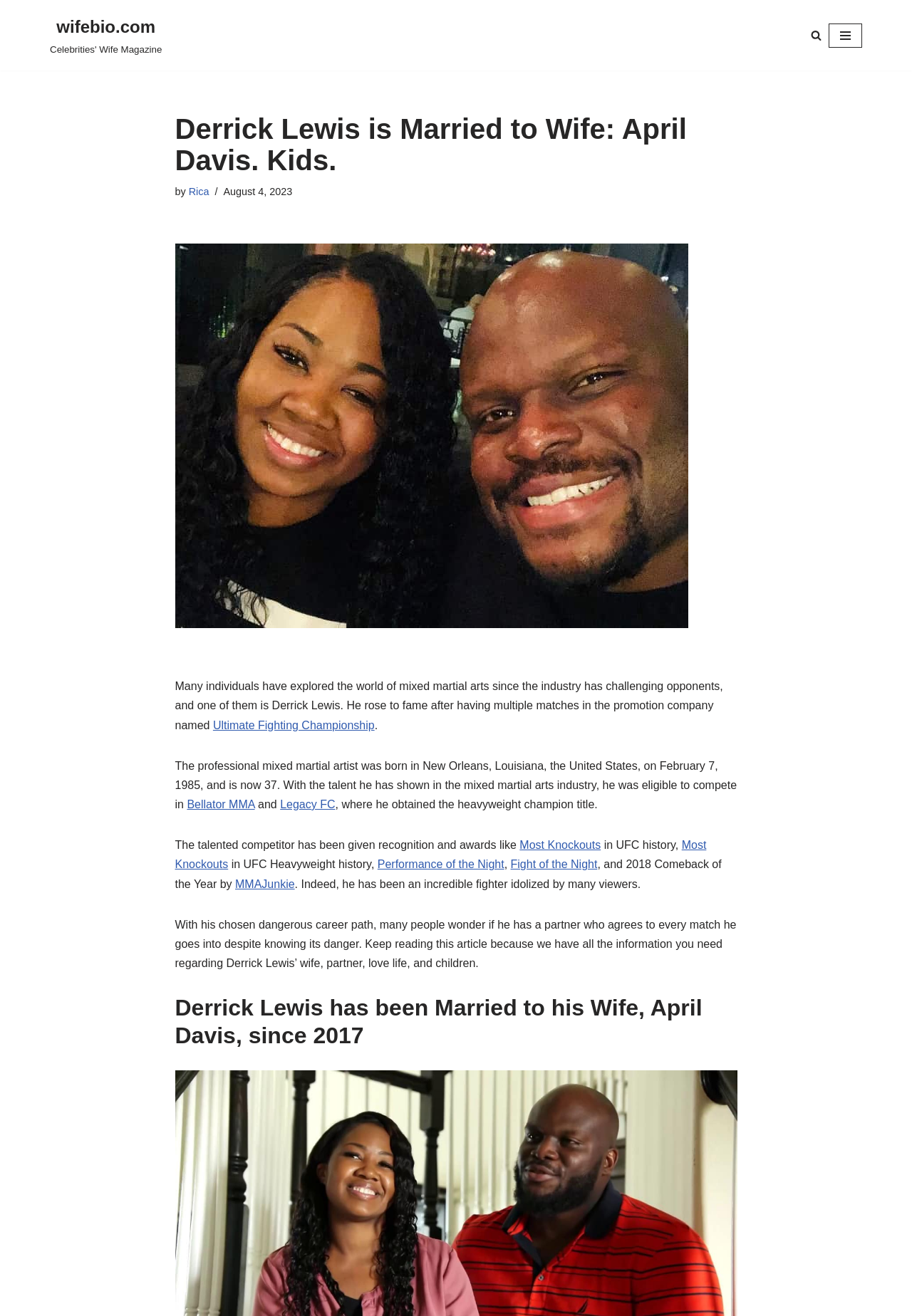Please use the details from the image to answer the following question comprehensively:
What is Derrick Lewis' profession?

Based on the webpage content, Derrick Lewis is described as a professional mixed martial artist who has competed in various promotions, including the Ultimate Fighting Championship and Bellator MMA.